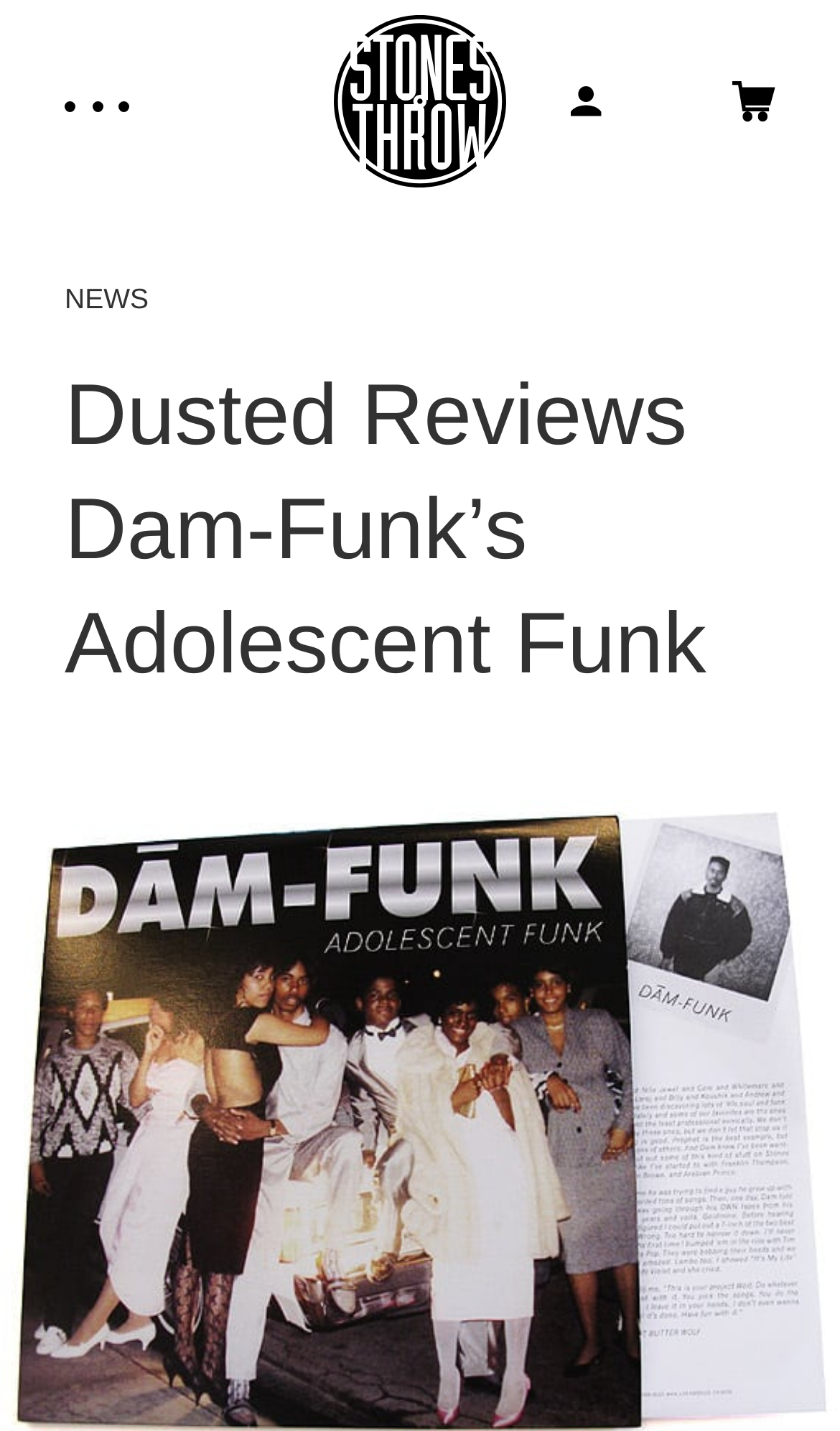Please examine the image and answer the question with a detailed explanation:
What is the name of the first artist mentioned on the webpage?

I examined the link elements and found that the first link element has the OCR text 'Eddie Chacon', which suggests that Eddie Chacon is the first artist mentioned on the webpage.